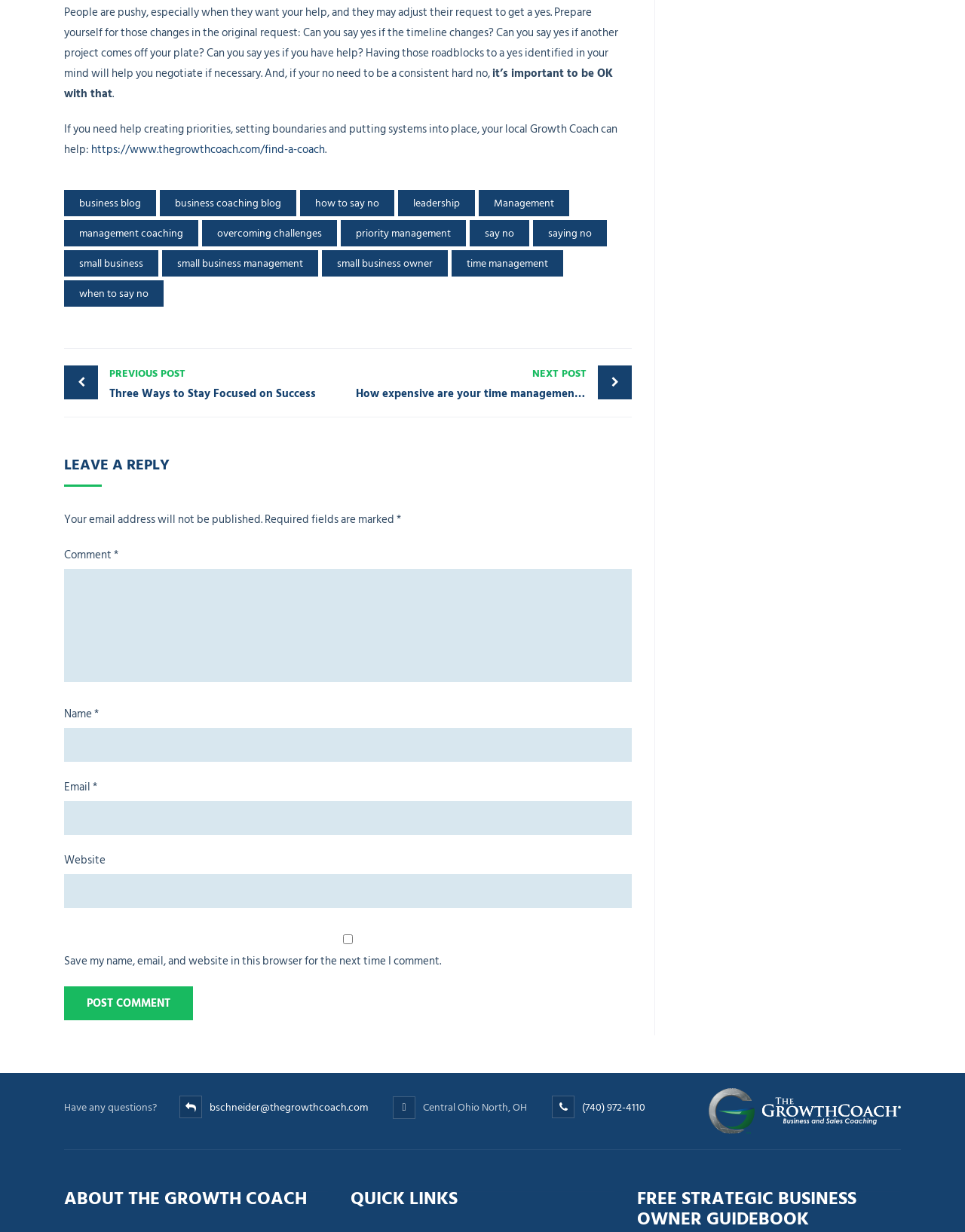Please provide a detailed answer to the question below based on the screenshot: 
What is required to leave a comment?

The required fields to leave a comment can be determined by examining the static text elements and textbox elements. The 'Name', 'Email', and 'Comment' fields are all marked as required, indicating that users must fill out these fields in order to submit a comment.